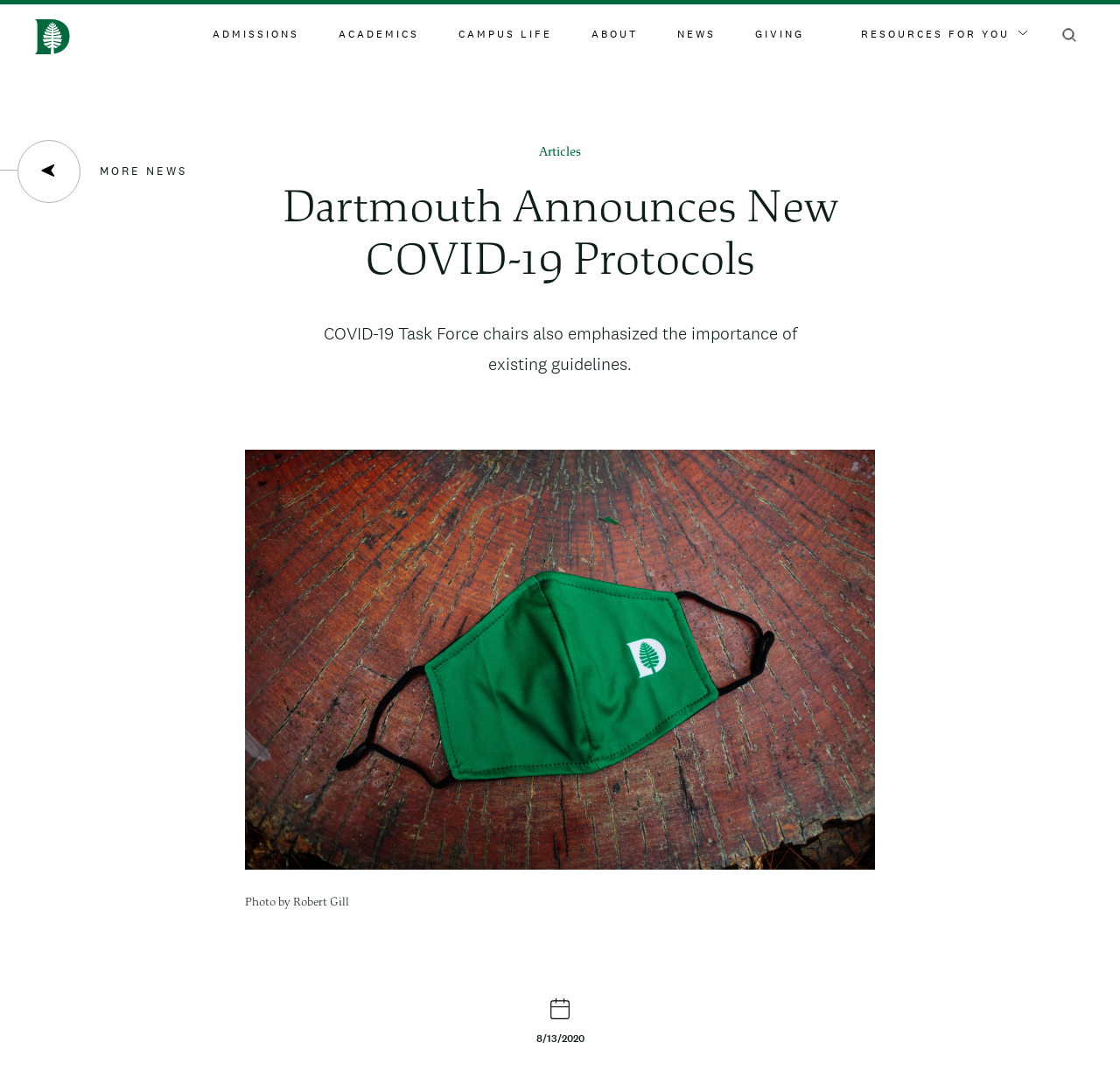Please determine the bounding box coordinates of the element's region to click for the following instruction: "Click on the 'ADMISSIONS' link".

[0.19, 0.025, 0.267, 0.04]